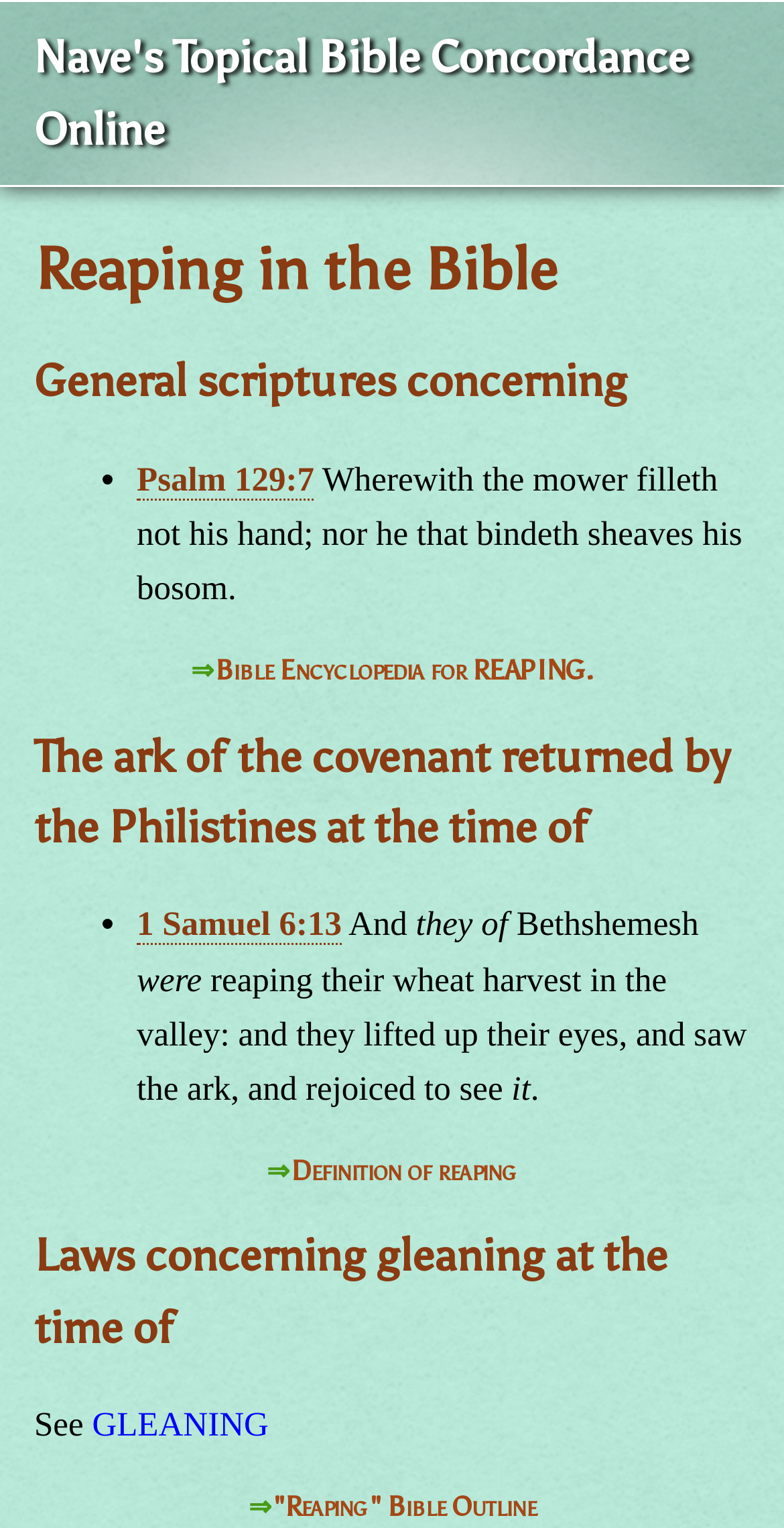What is the topic of the Bible verses listed?
Please answer the question as detailed as possible based on the image.

The webpage is about Bible verses related to reaping, as indicated by the heading 'Reaping in the Bible' and the list of verses provided.